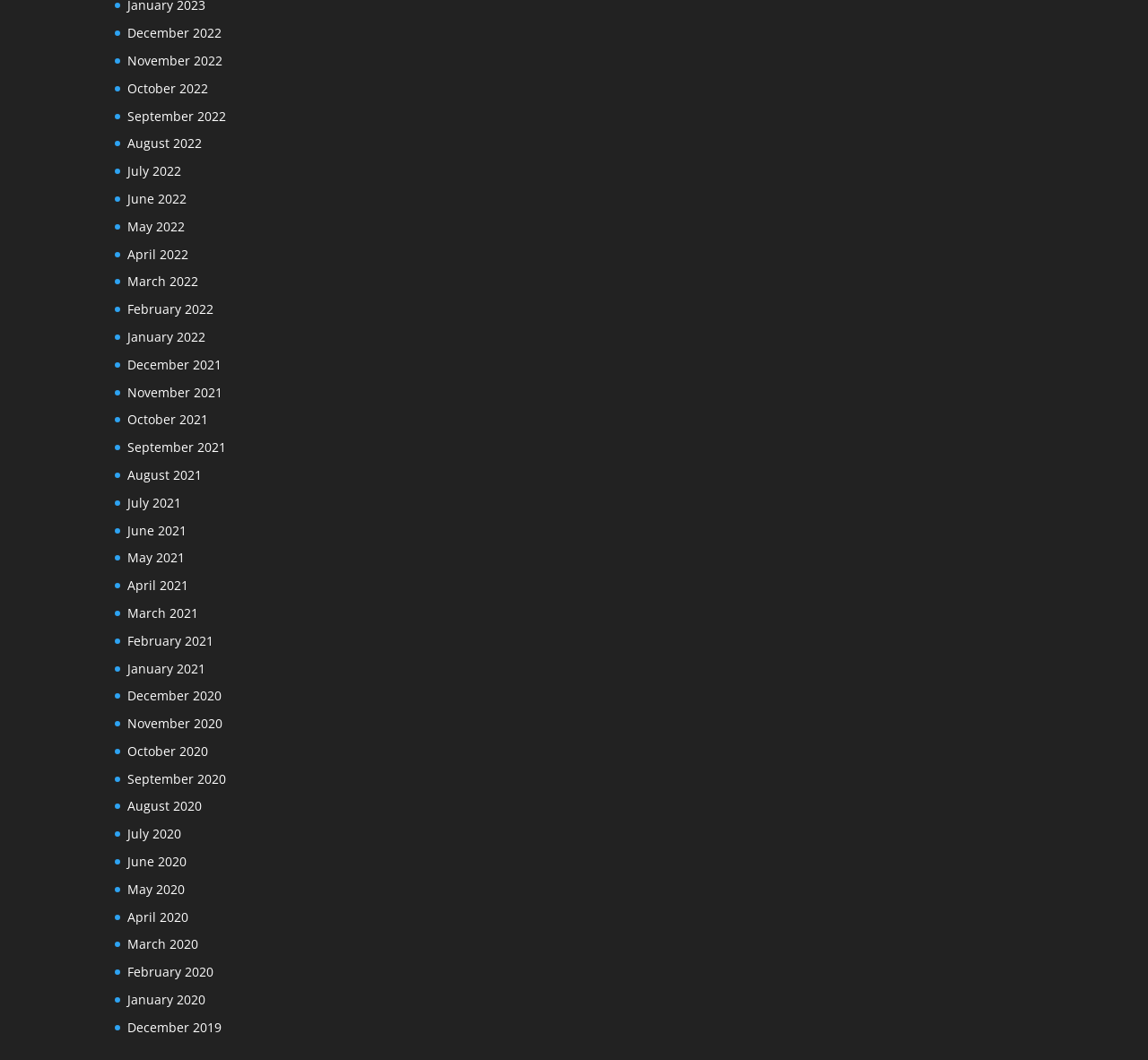Answer the question with a single word or phrase: 
What is the common format of the link text?

Month Year